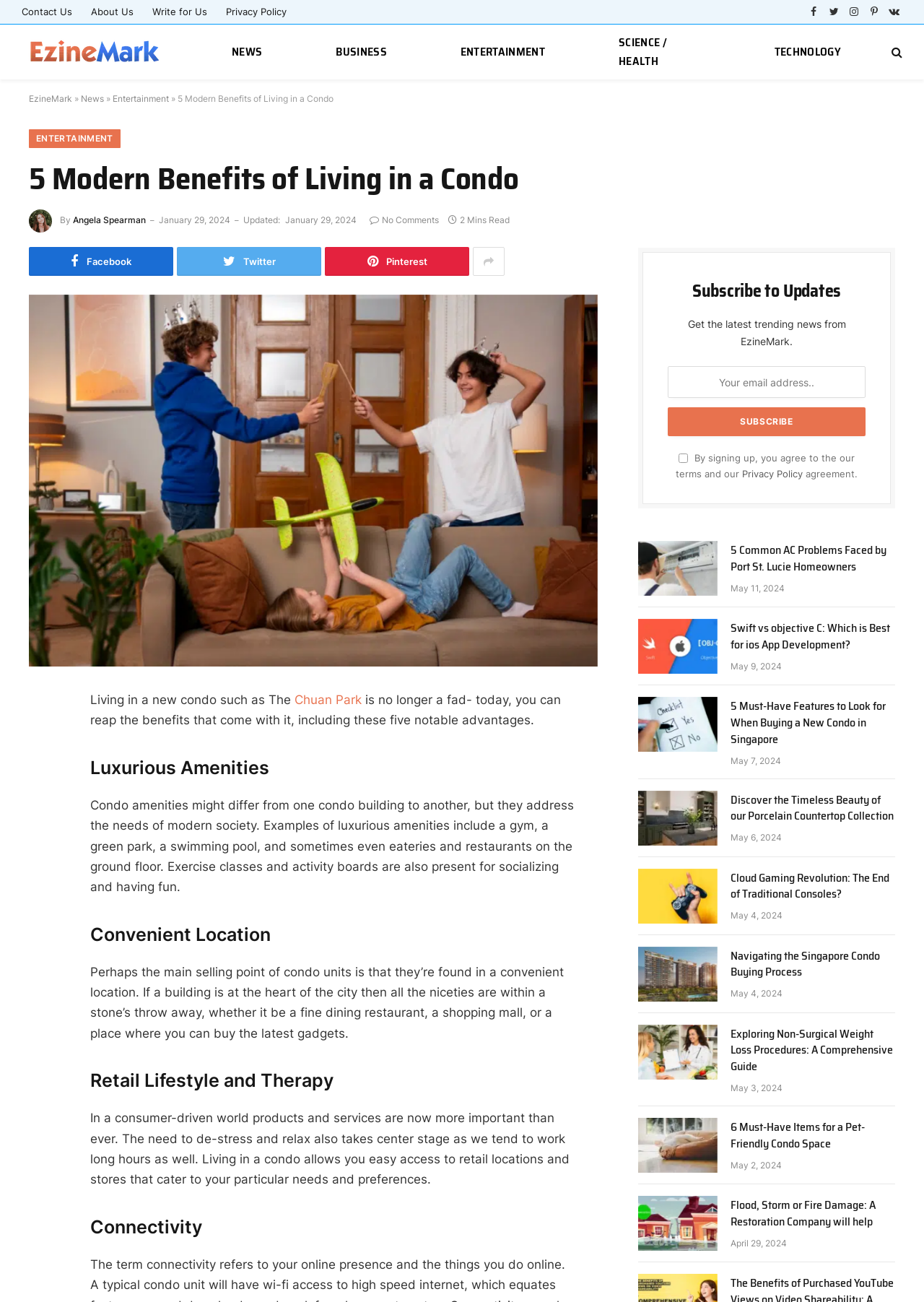Provide a thorough description of the webpage's content and layout.

This webpage is an article titled "5 Modern Benefits of Living in a Condo" by Angela Spearman. At the top, there are several links to other sections of the website, including "Contact Us", "About Us", and "Write for Us". There are also social media links to Facebook, Twitter, Instagram, Pinterest, and VKontakte.

Below the title, there is a brief introduction to the article, which discusses the benefits of living in a condo, specifically The Chuan Park. The article is divided into four sections: "Luxurious Amenities", "Convenient Location", "Retail Lifestyle and Therapy", and "Connectivity". Each section has a heading and a paragraph of text that explains the benefit.

On the right side of the page, there is a section that allows users to subscribe to updates from the website. Users can enter their email address and agree to the terms and privacy policy to subscribe.

Below the article, there are three related articles with links and images. The articles are titled "5 Common AC Problems Faced by Port St. Lucie Homeowners", "Swift vs objective C: Which is Best for ios App Development?", and "5 Must-Have Features to Look for When Buying a New Condo in Singapore". Each article has a timestamp indicating when it was published.

Throughout the page, there are various links and buttons that allow users to share the article on social media, read more articles, and subscribe to updates.